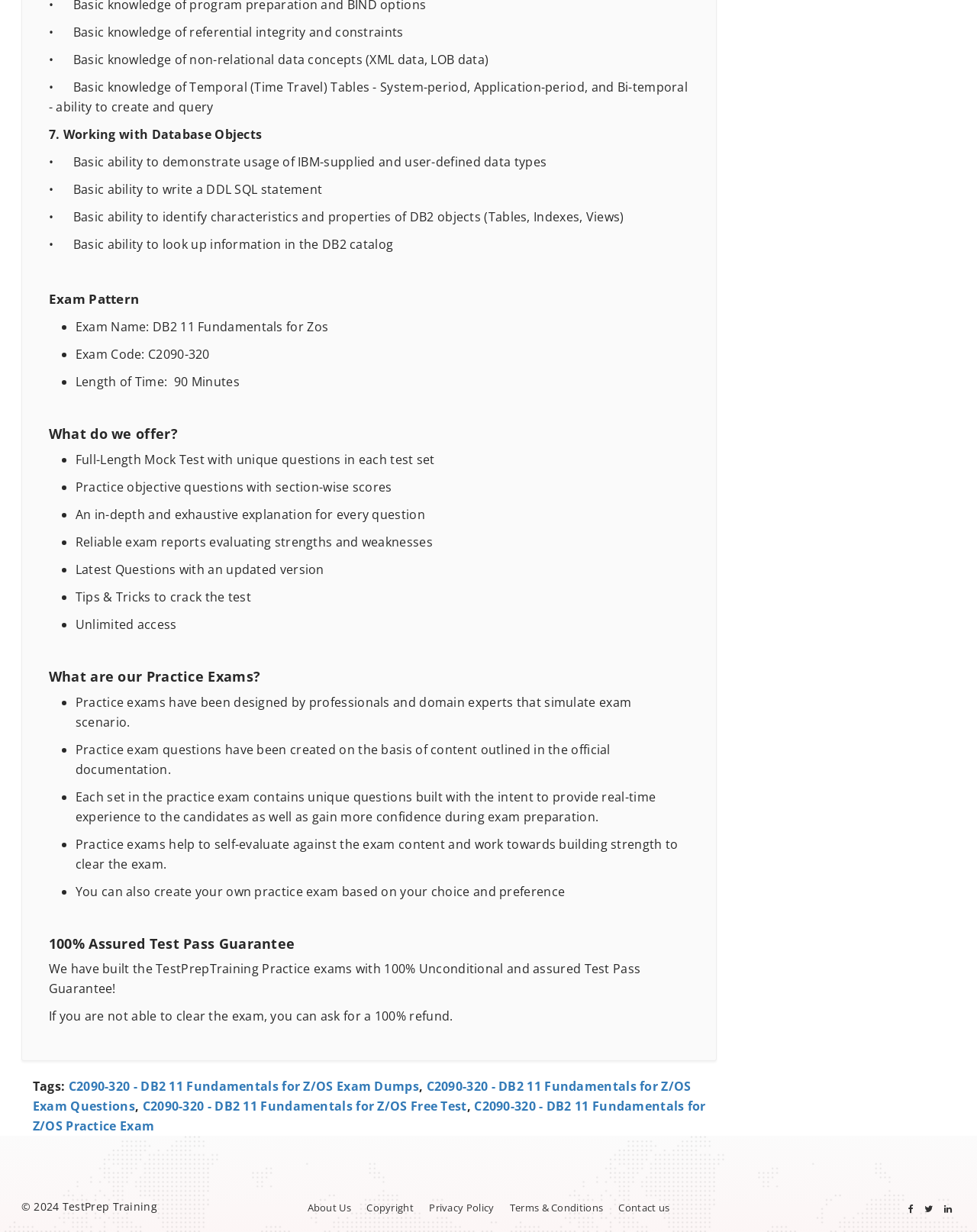What is the length of the exam?
Examine the webpage screenshot and provide an in-depth answer to the question.

The length of the exam is mentioned in the section 'Exam Pattern' as 'Length of Time: 90 Minutes'.